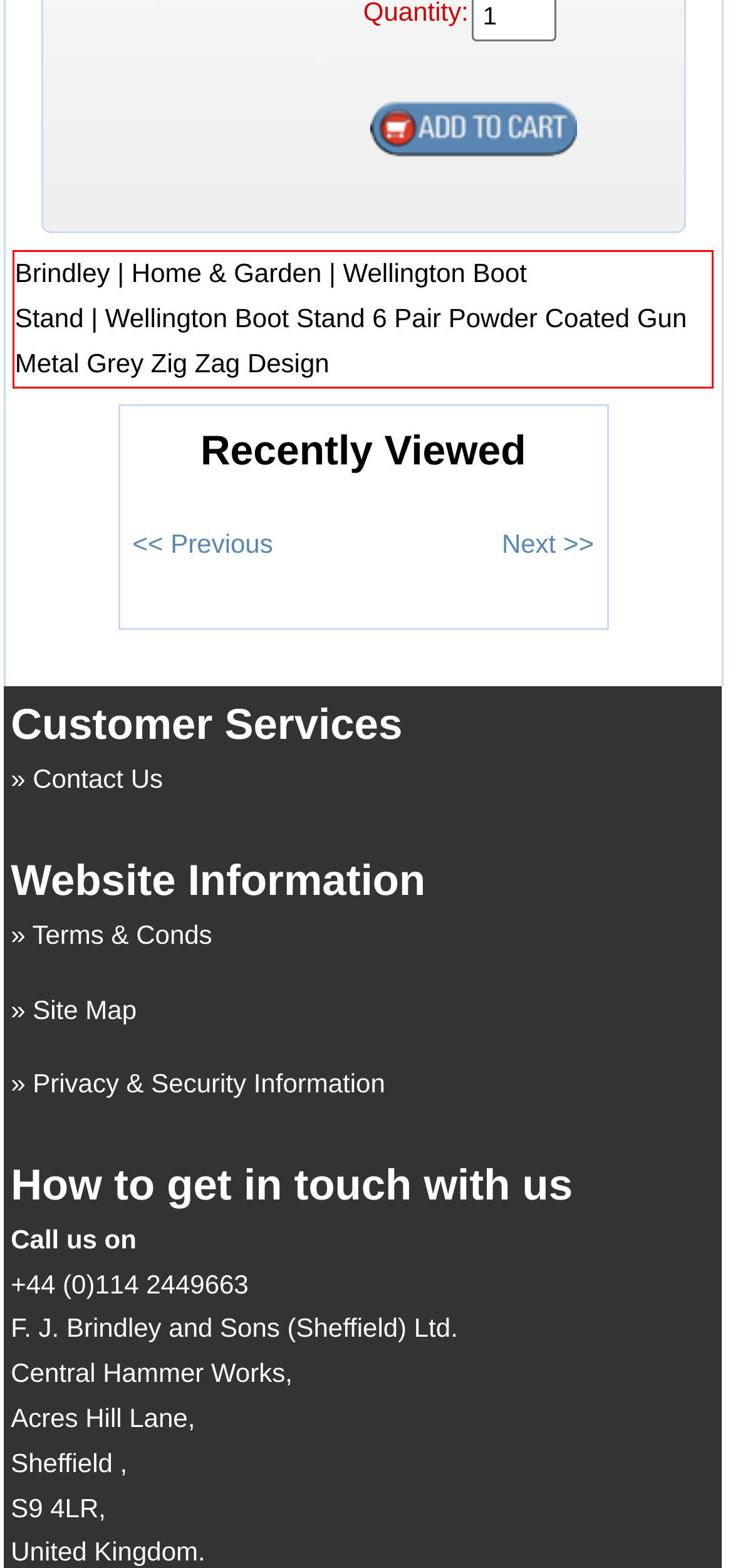Given a webpage screenshot with a red bounding box, perform OCR to read and deliver the text enclosed by the red bounding box.

Brindley | Home & Garden | Wellington Boot Stand | Wellington Boot Stand 6 Pair Powder Coated Gun Metal Grey Zig Zag Design